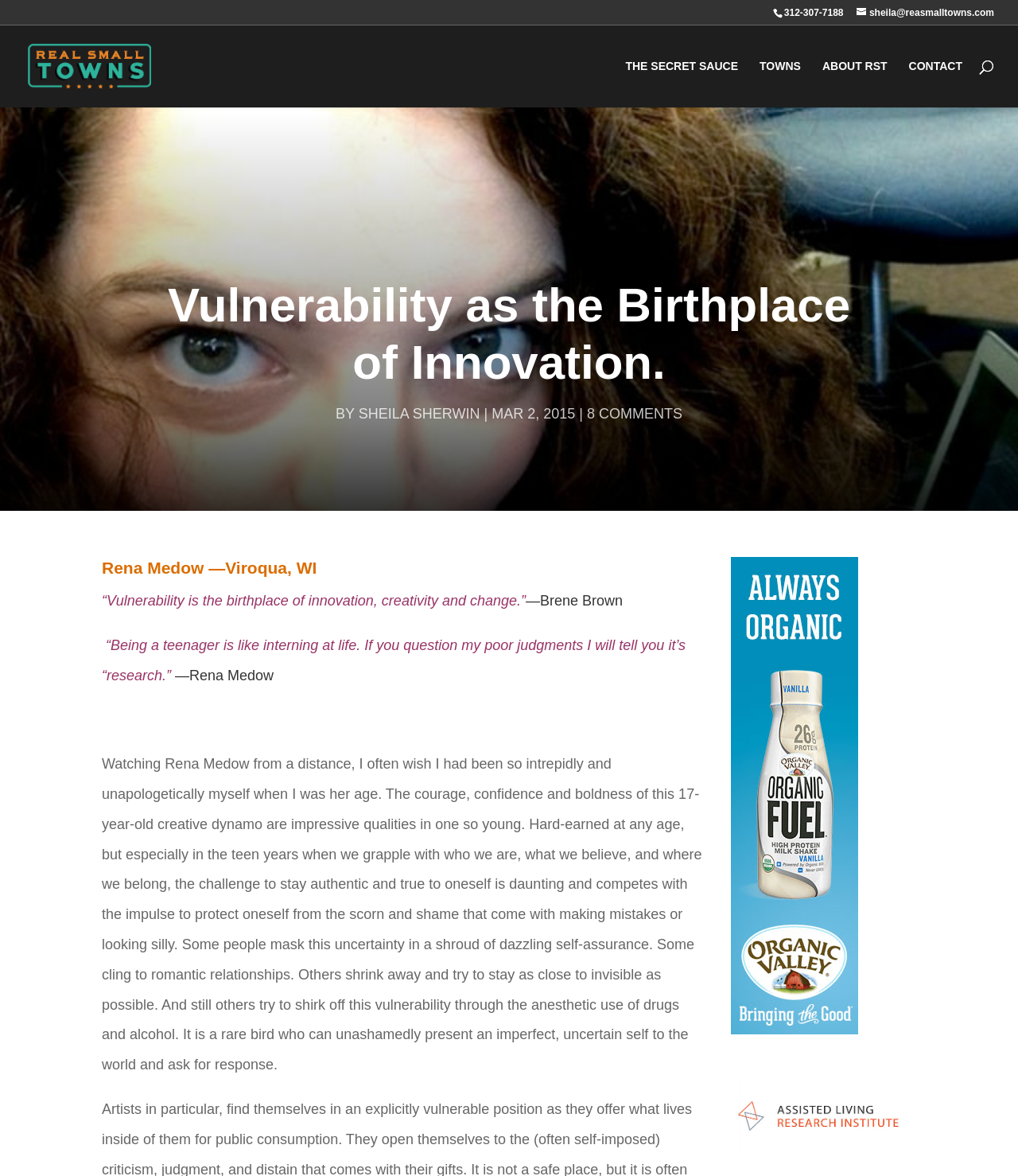Please predict the bounding box coordinates of the element's region where a click is necessary to complete the following instruction: "Visit the Real Small Towns homepage". The coordinates should be represented by four float numbers between 0 and 1, i.e., [left, top, right, bottom].

[0.027, 0.049, 0.161, 0.062]